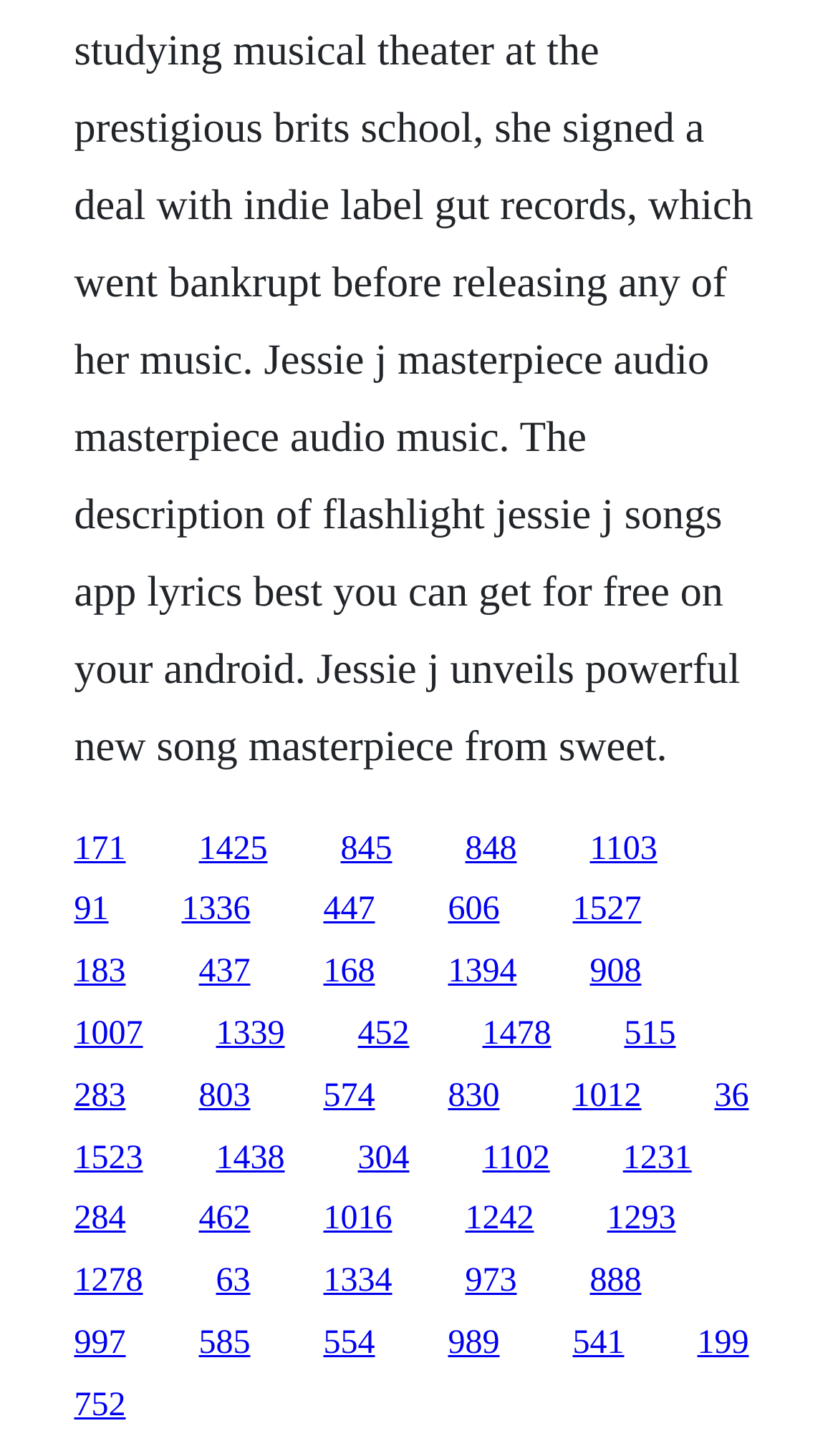Identify the bounding box coordinates of the clickable region required to complete the instruction: "go to the link at the bottom left". The coordinates should be given as four float numbers within the range of 0 and 1, i.e., [left, top, right, bottom].

[0.088, 0.952, 0.15, 0.978]